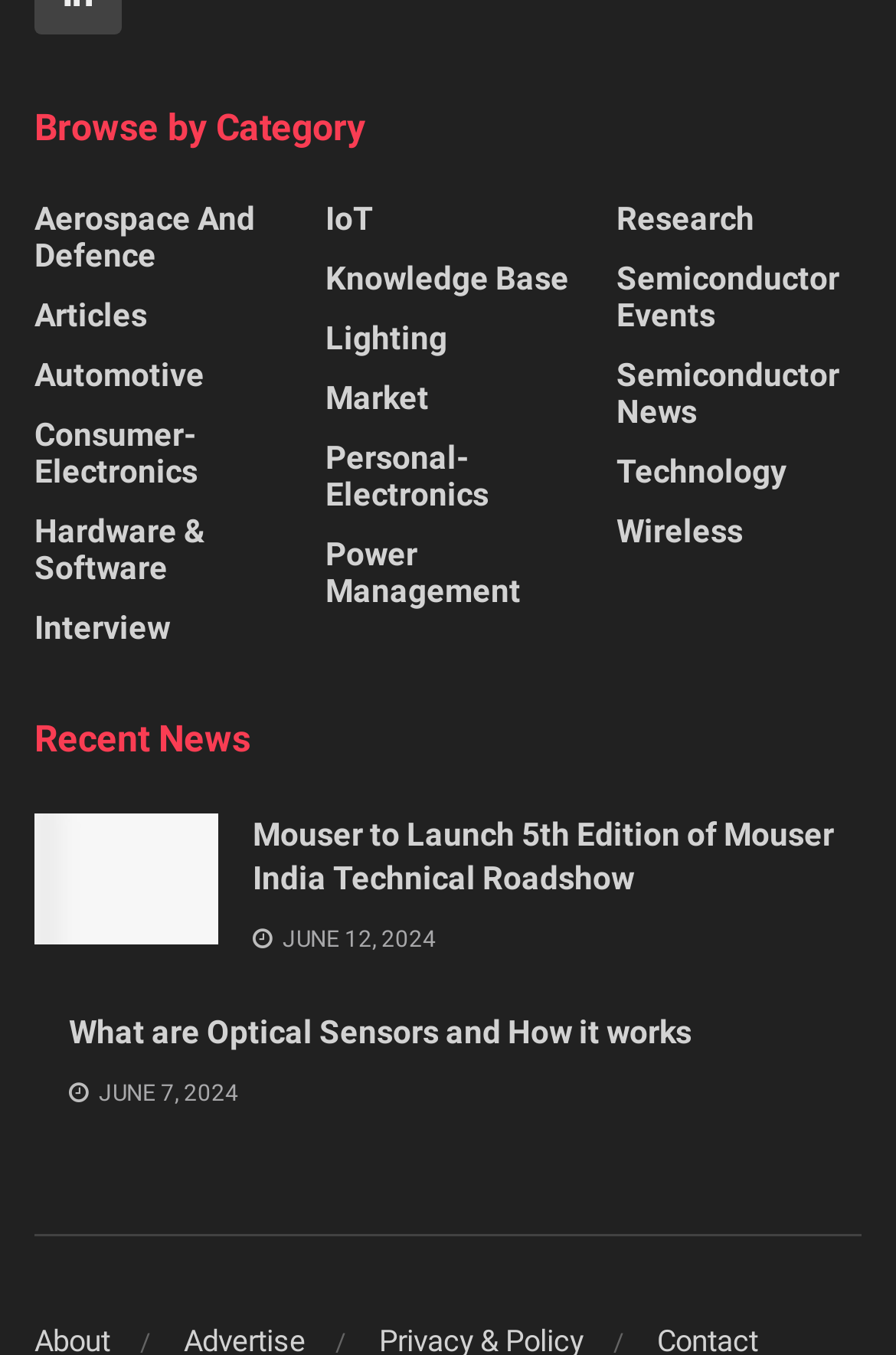Please identify the bounding box coordinates of where to click in order to follow the instruction: "Read Mouser to Launch 5th Edition of Mouser India Technical Roadshow news".

[0.038, 0.6, 0.244, 0.697]